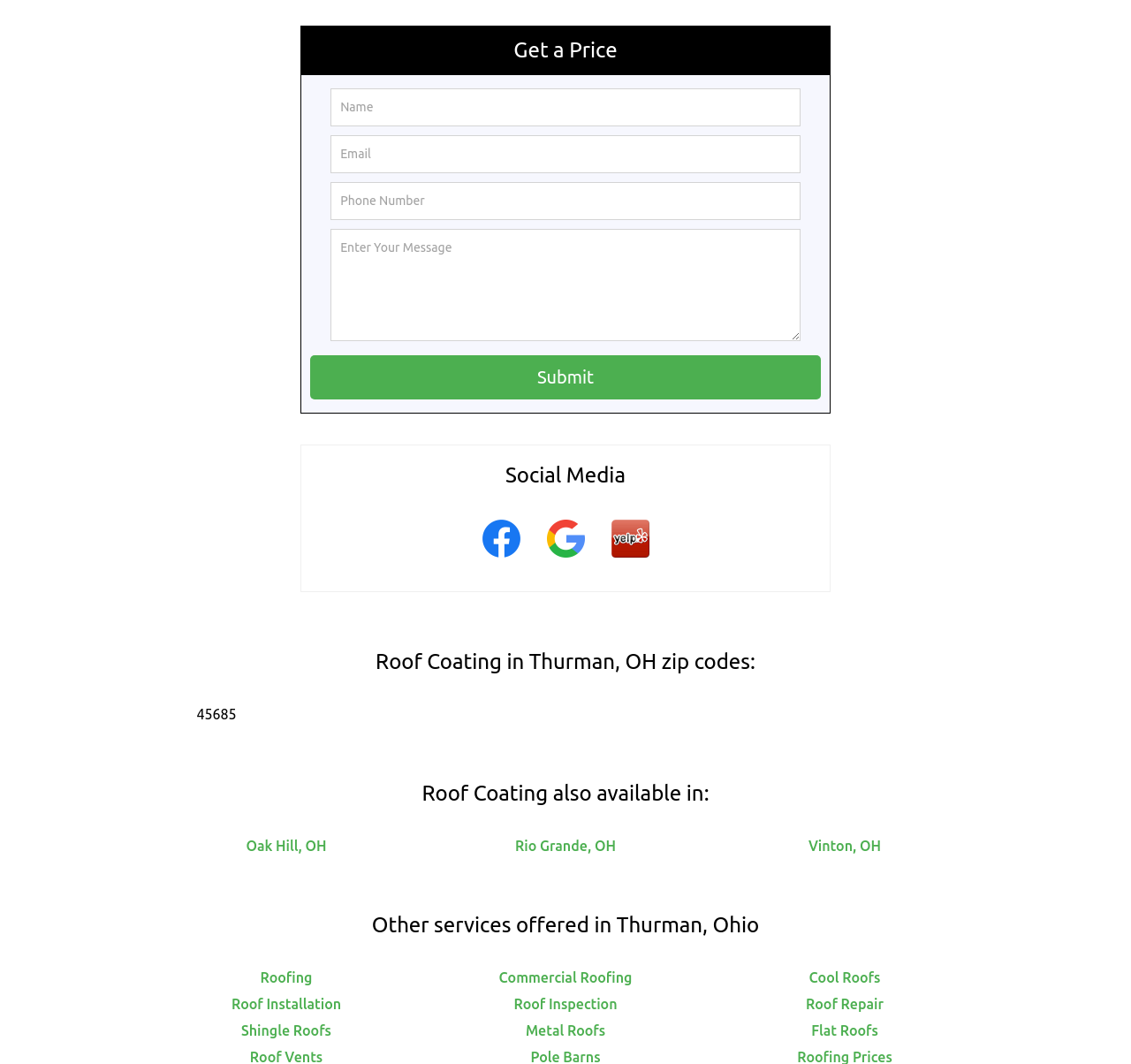What nearby cities are mentioned for roof coating services?
Please respond to the question with as much detail as possible.

The webpage mentions that roof coating services are also available in nearby cities, including Oak Hill, Rio Grande, and Vinton, Ohio. These cities are listed as links on the webpage.